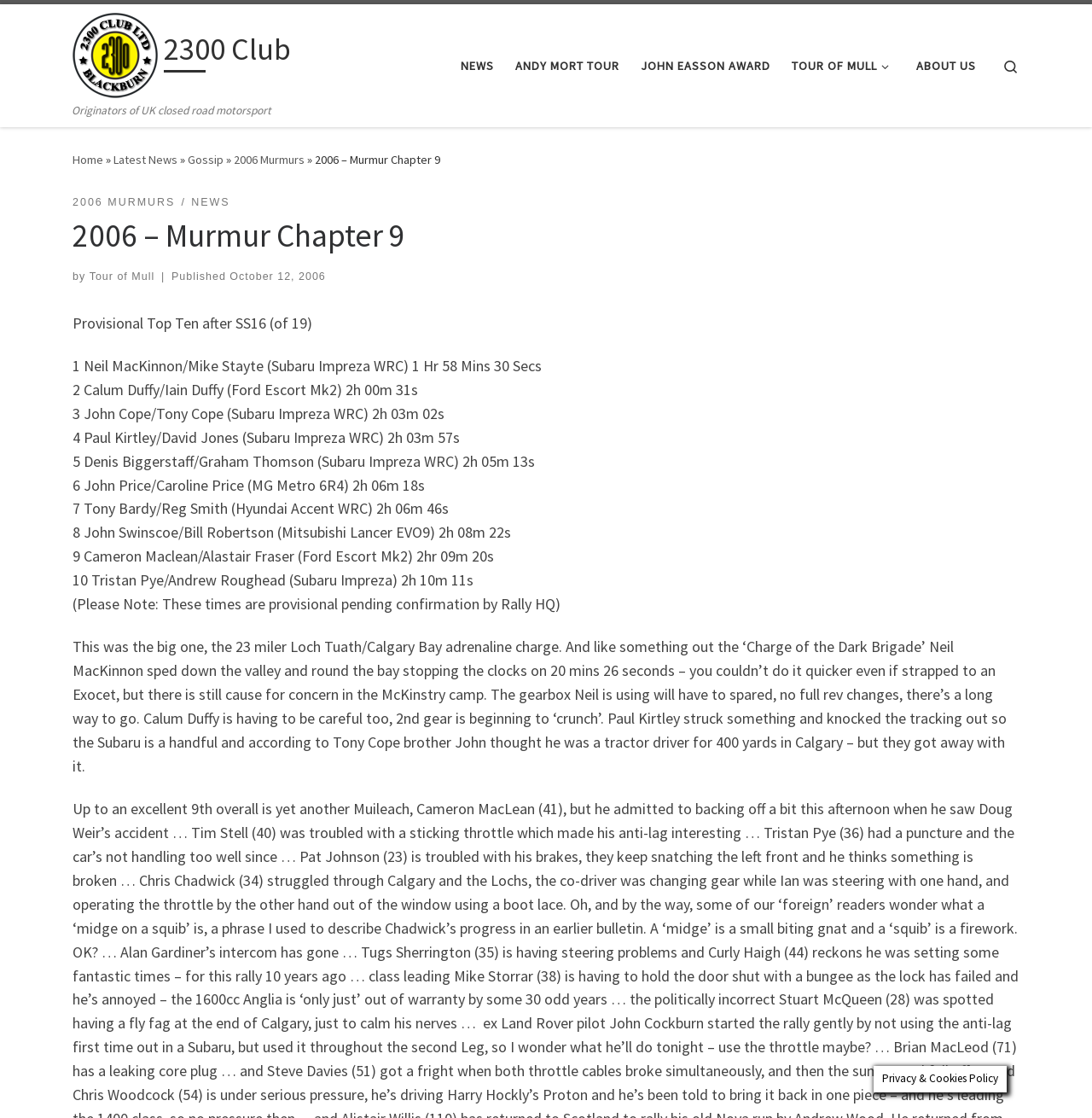What is the date of the publication?
Look at the image and provide a short answer using one word or a phrase.

October 12, 2006